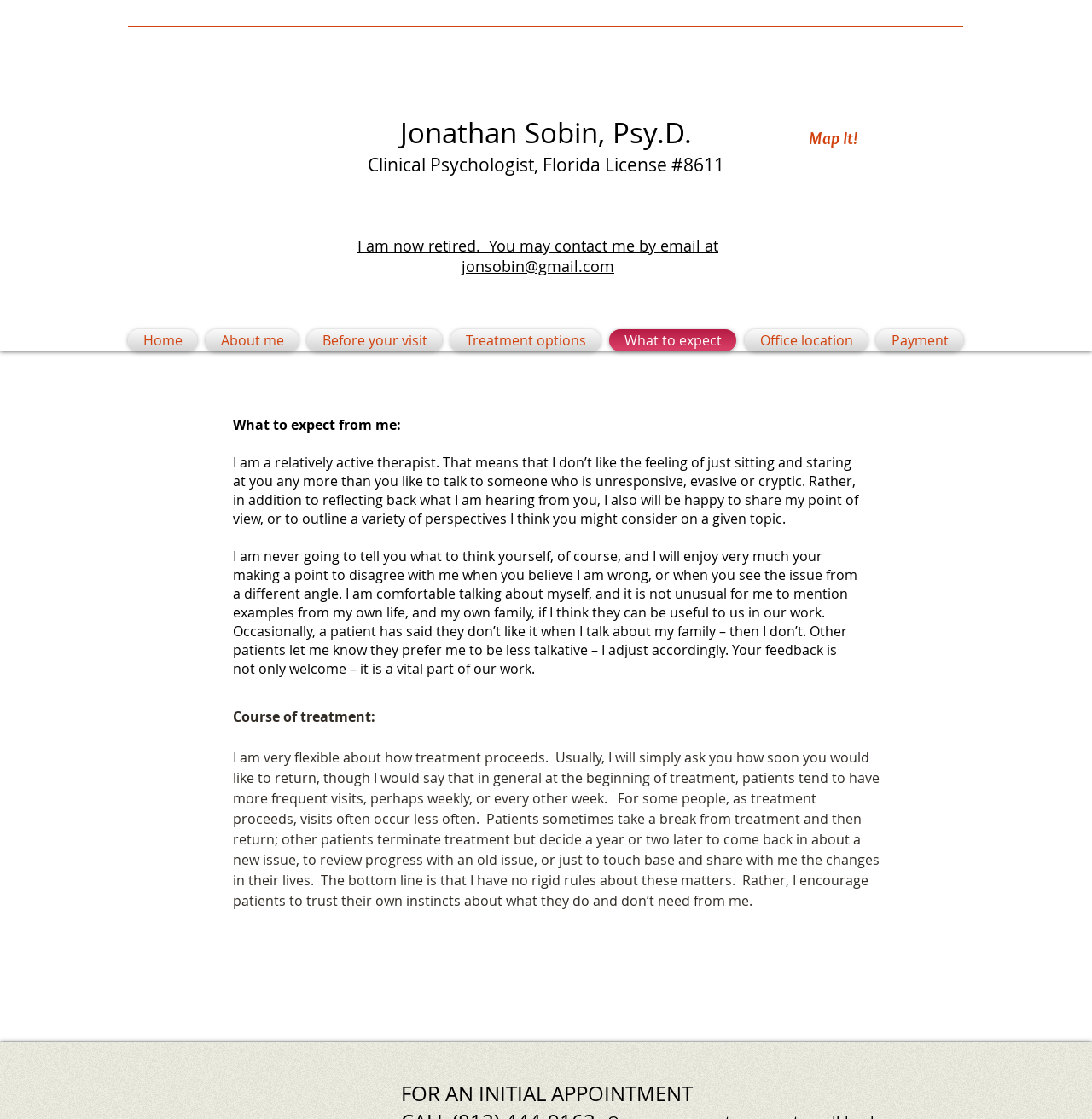What is Jonathan Sobin's current work status?
Provide a thorough and detailed answer to the question.

The text 'I am now retired. You may contact me by email at jonsobin@gmail.com' indicates that Jonathan Sobin is no longer actively working as a therapist, but is still available for contact via email.